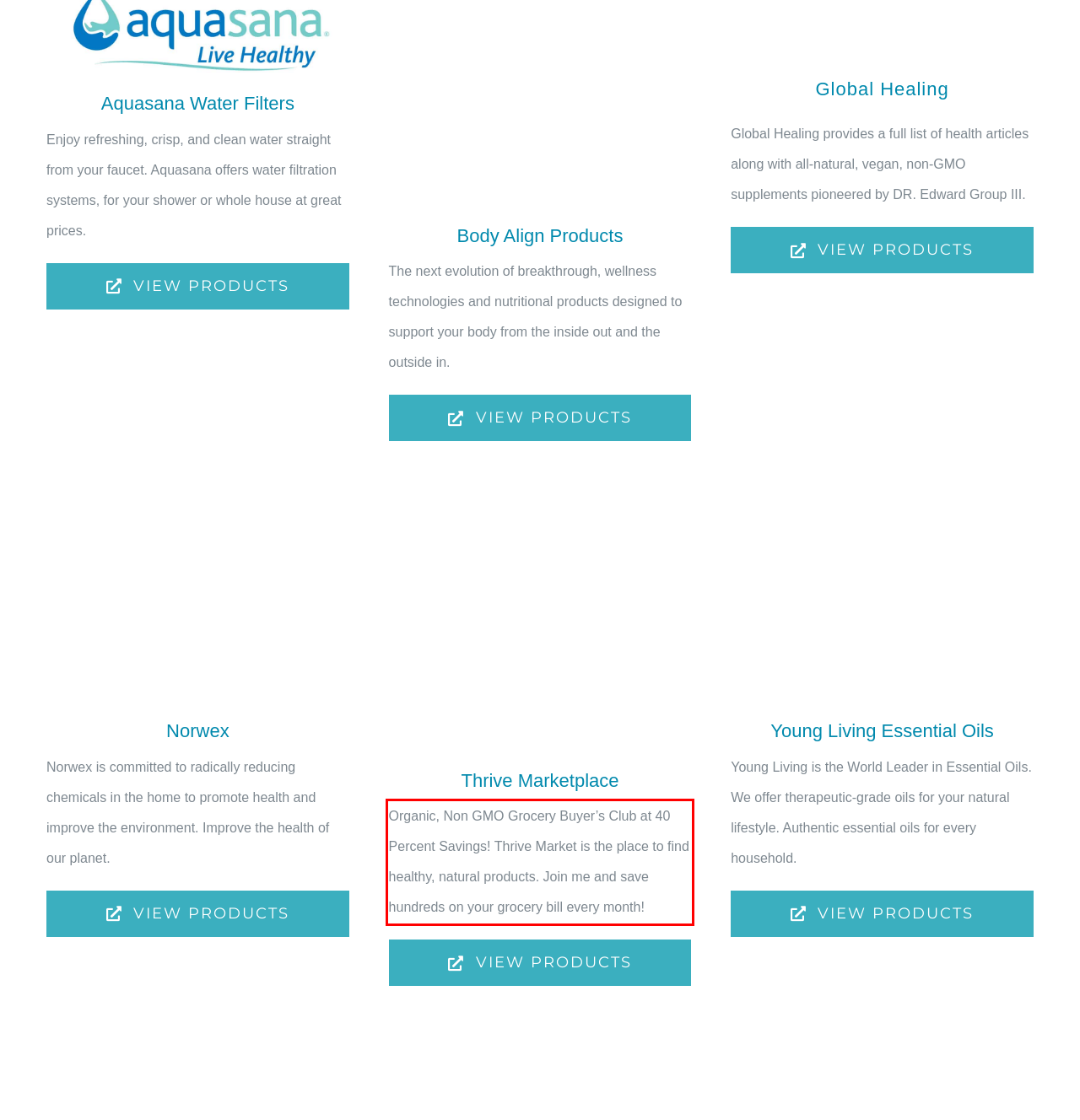You are provided with a webpage screenshot that includes a red rectangle bounding box. Extract the text content from within the bounding box using OCR.

Organic, Non GMO Grocery Buyer’s Club at 40 Percent Savings! Thrive Market is the place to find healthy, natural products. Join me and save hundreds on your grocery bill every month!